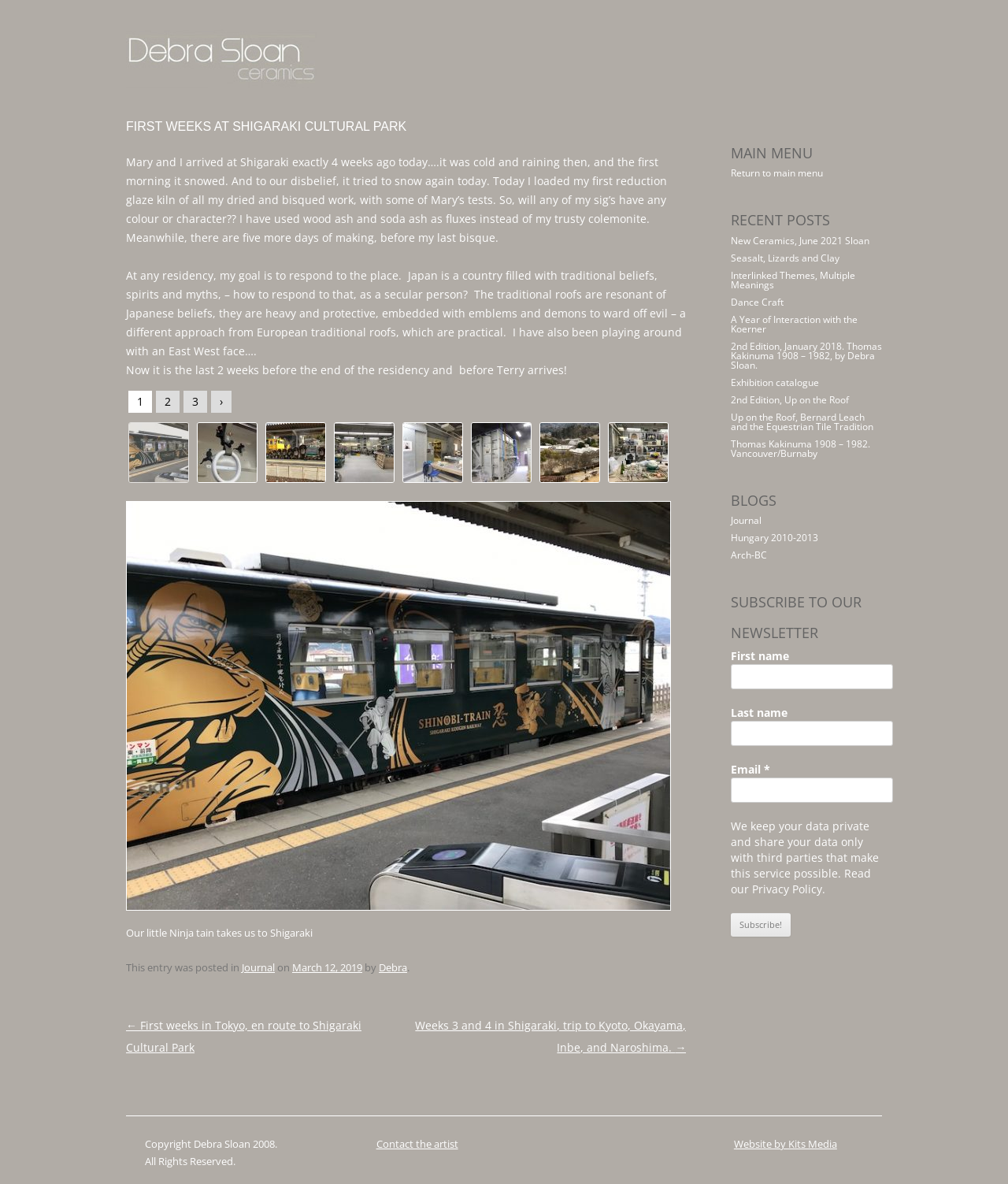Please determine the bounding box coordinates for the UI element described here. Use the format (top-left x, top-left y, bottom-right x, bottom-right y) with values bounded between 0 and 1: Dance Craft

[0.725, 0.249, 0.777, 0.26]